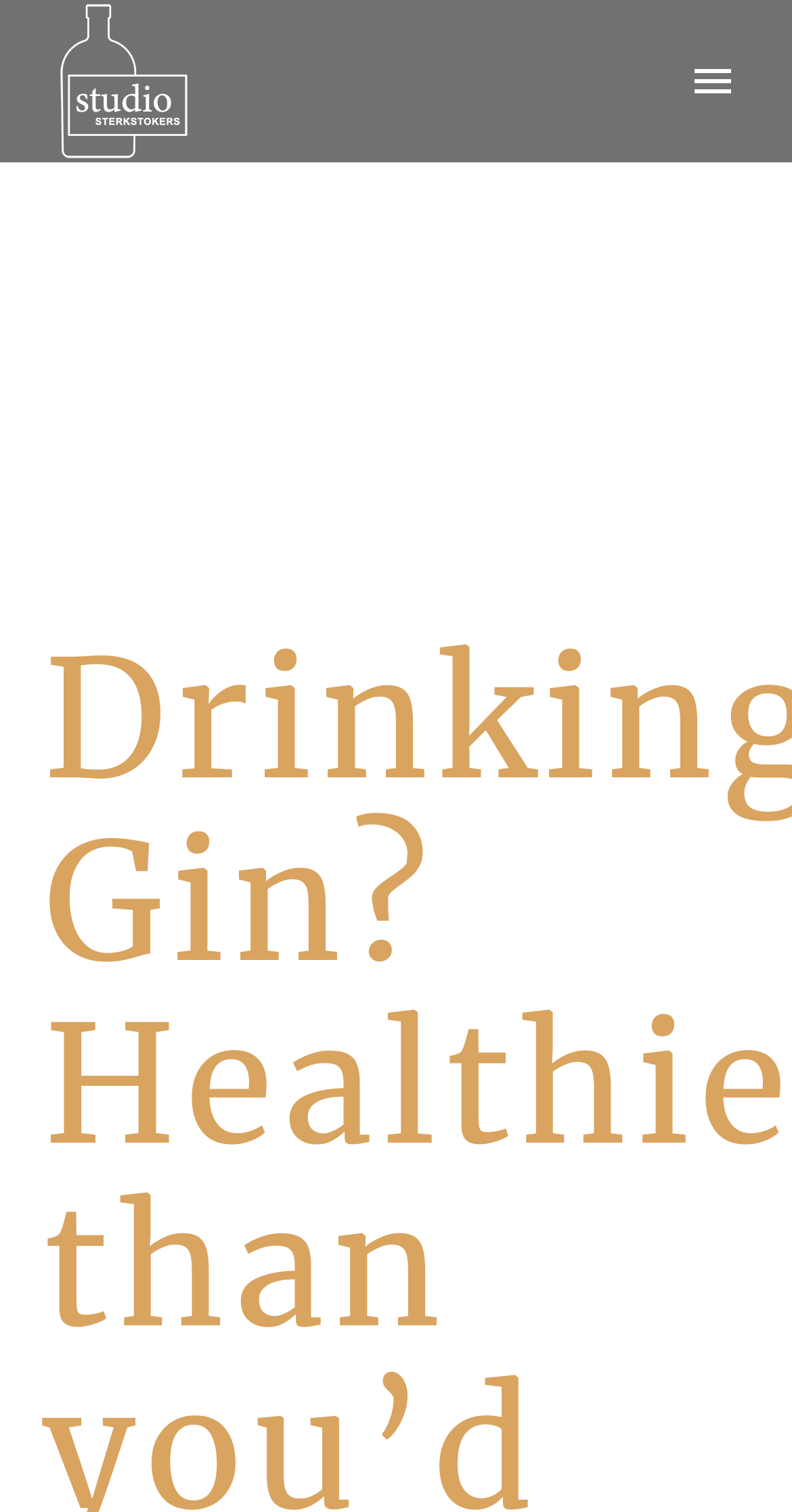Provide a brief response using a word or short phrase to this question:
What is the position of the 'CONTACTEER ONS' link?

Bottom